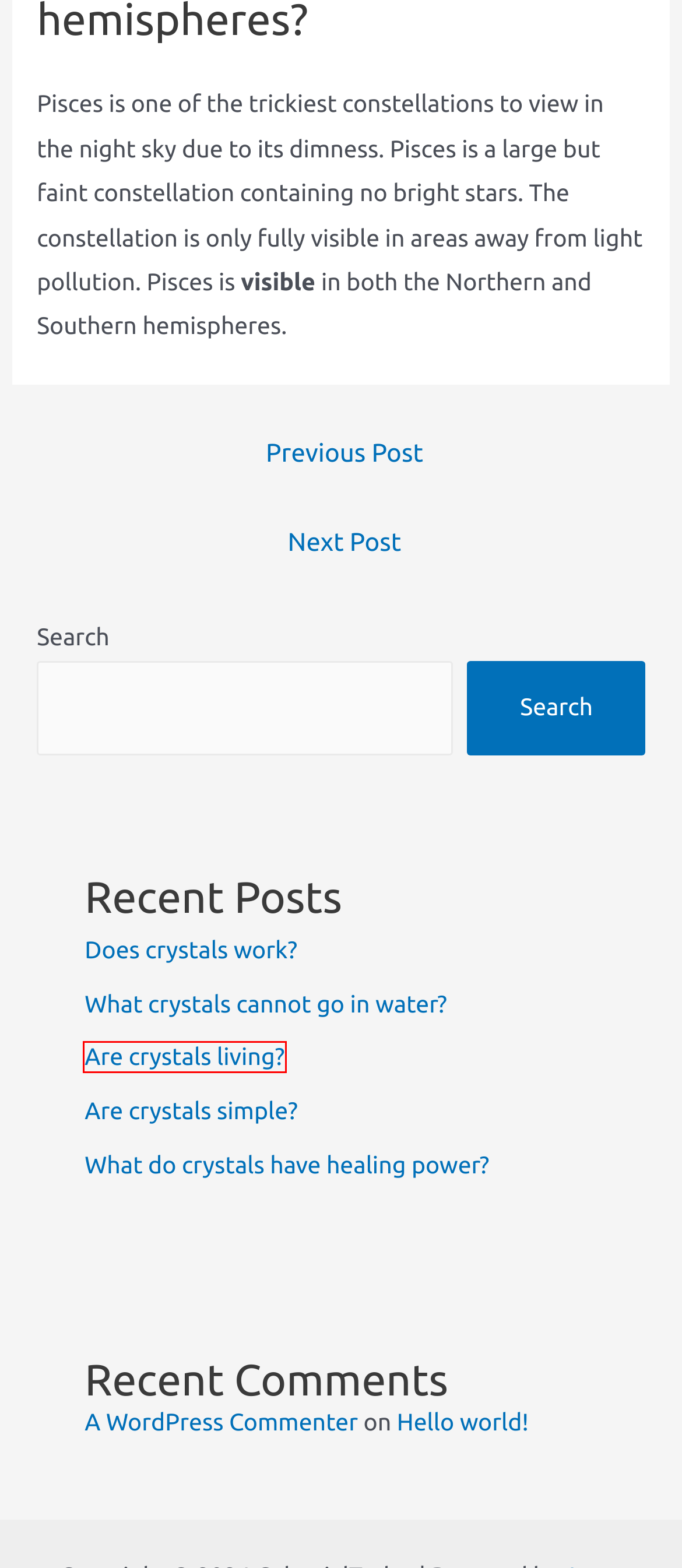Examine the screenshot of a webpage with a red rectangle bounding box. Select the most accurate webpage description that matches the new webpage after clicking the element within the bounding box. Here are the candidates:
A. What crystals cannot go in water? - CelestialToday
B. Are crystals simple? - CelestialToday
C. Are crystals living? - CelestialToday
D. Blog Tool, Publishing Platform, and CMS – WordPress.org
E. Are constellations galaxies? - CelestialToday
F. Does crystals work? - CelestialToday
G. Hello world! - CelestialToday
H. What do crystals have healing power? - CelestialToday

C